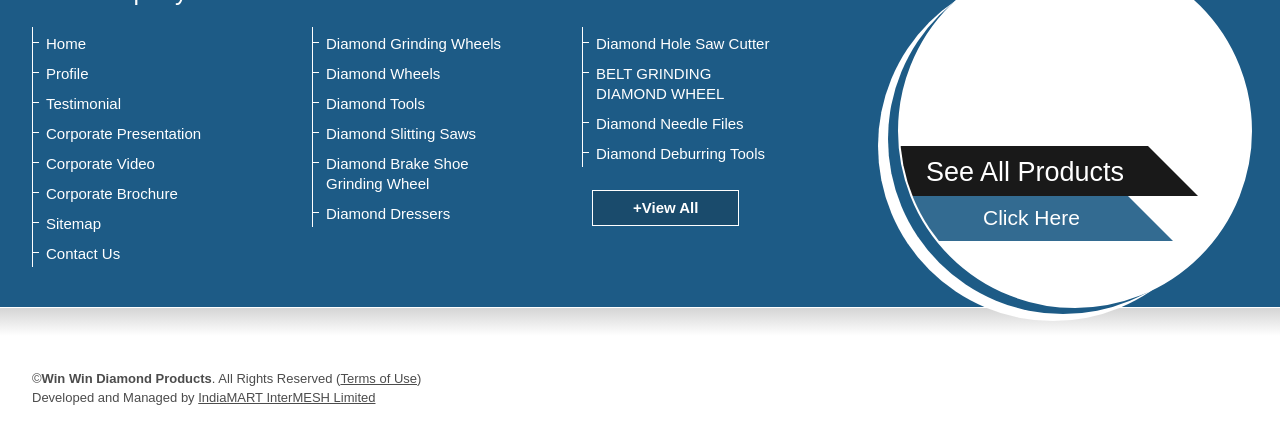How many links are there in the left sidebar?
Please provide a detailed and thorough answer to the question.

I counted the links in the left sidebar and found 9 links, including 'Home', 'Profile', 'Testimonial', 'Corporate Presentation', 'Corporate Video', 'Corporate Brochure', 'Sitemap', 'Contact Us', and 'Diamond Grinding Wheels'.